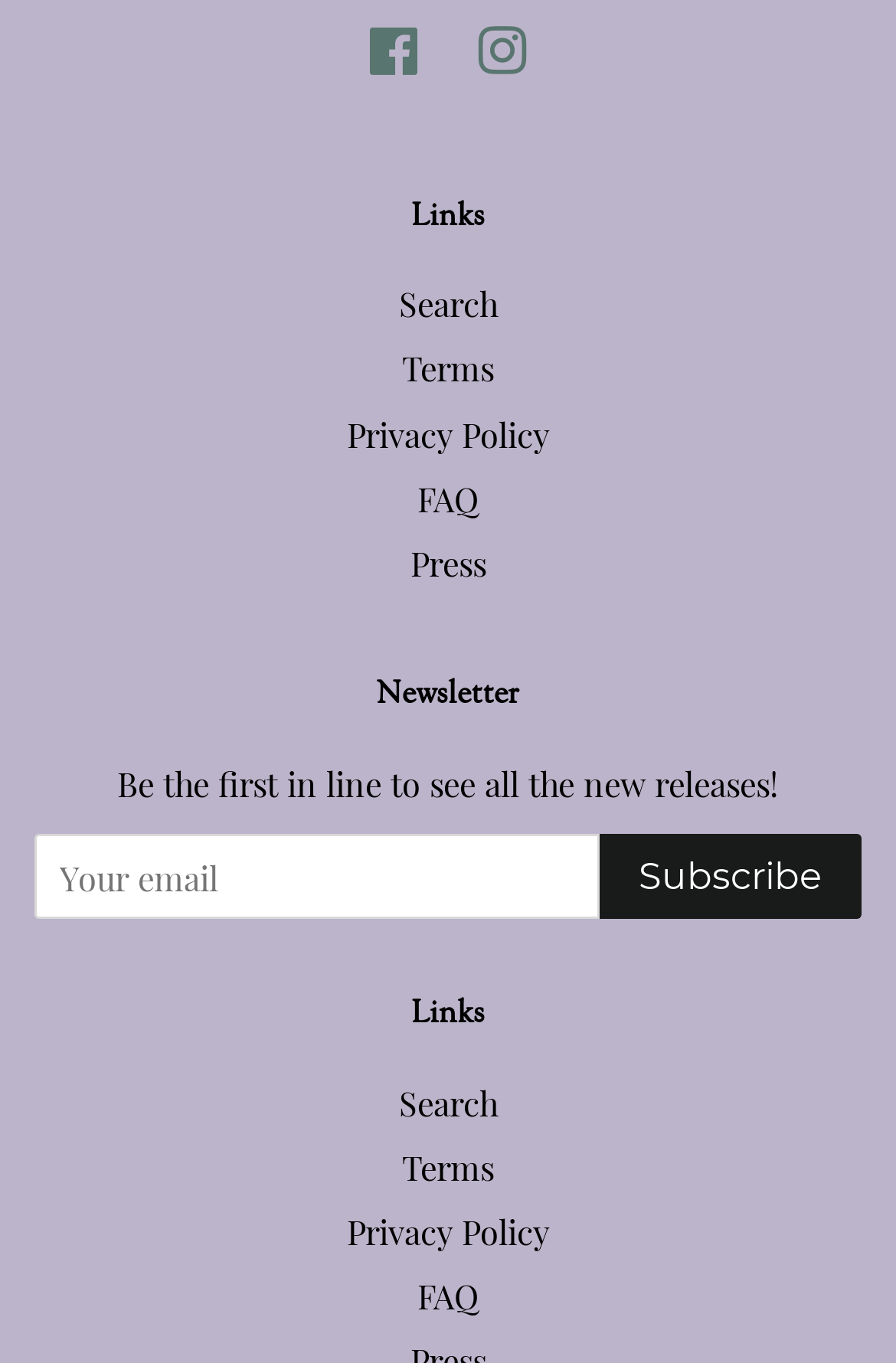Can you find the bounding box coordinates for the UI element given this description: "Subscribe"? Provide the coordinates as four float numbers between 0 and 1: [left, top, right, bottom].

[0.669, 0.612, 0.962, 0.674]